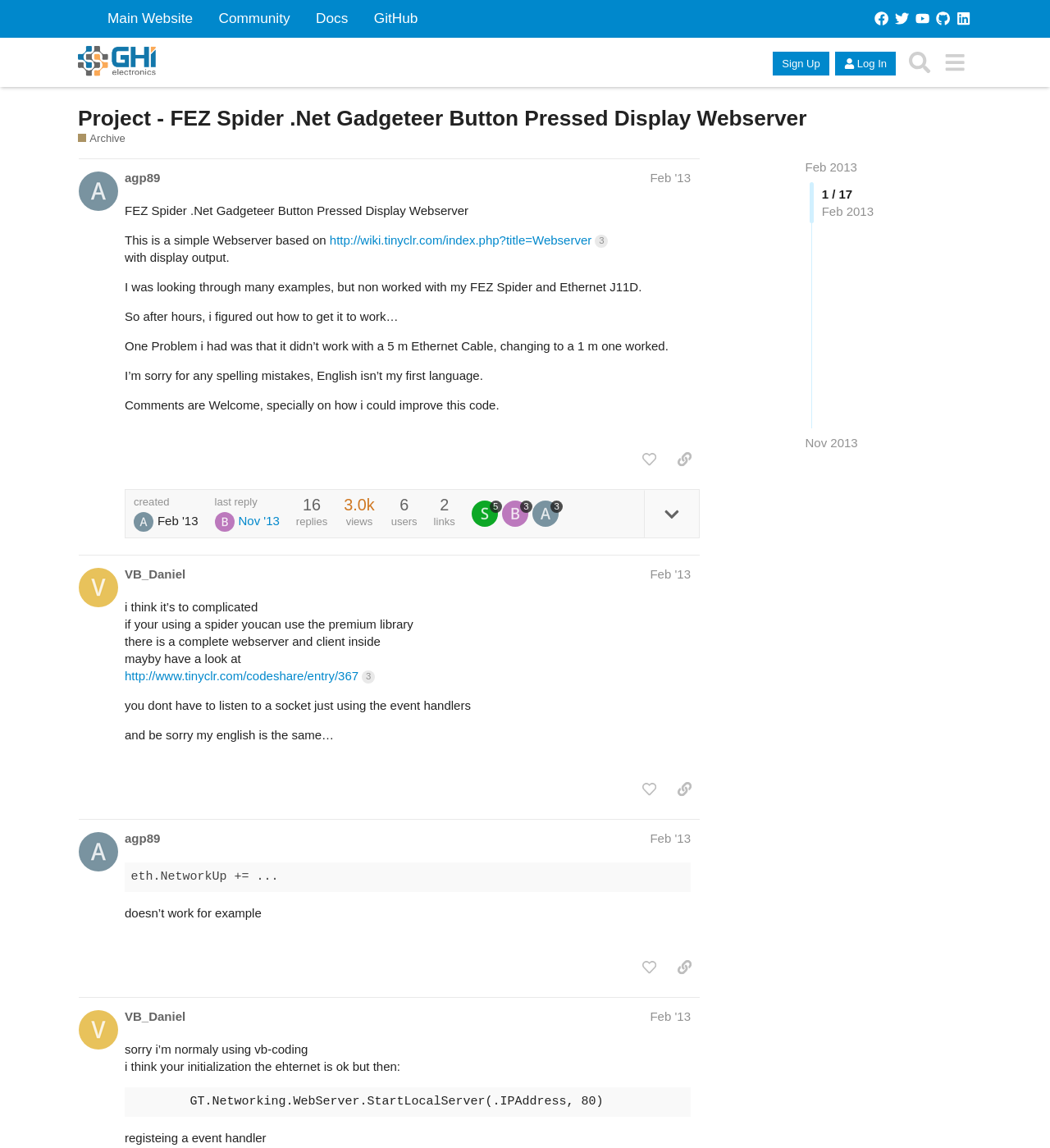Locate the bounding box coordinates of the area that needs to be clicked to fulfill the following instruction: "Search for something in the forum". The coordinates should be in the format of four float numbers between 0 and 1, namely [left, top, right, bottom].

[0.859, 0.039, 0.892, 0.07]